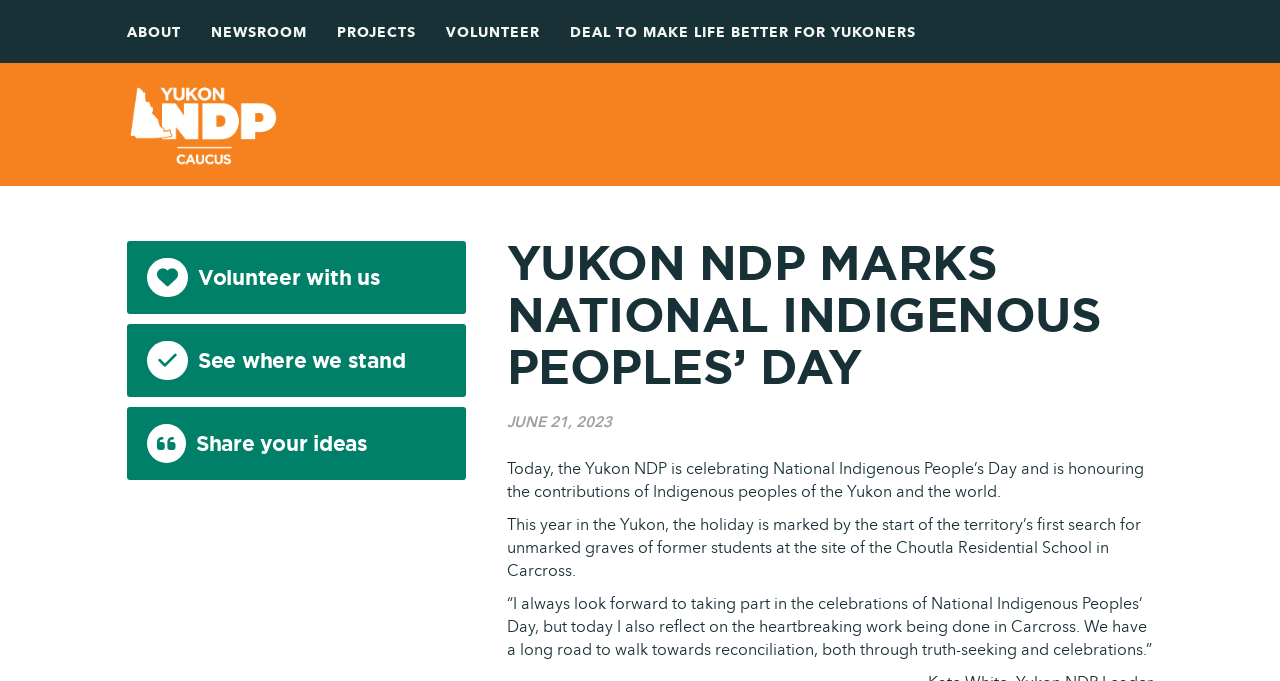What is the date of the event?
Based on the image, answer the question with a single word or brief phrase.

June 21, 2023